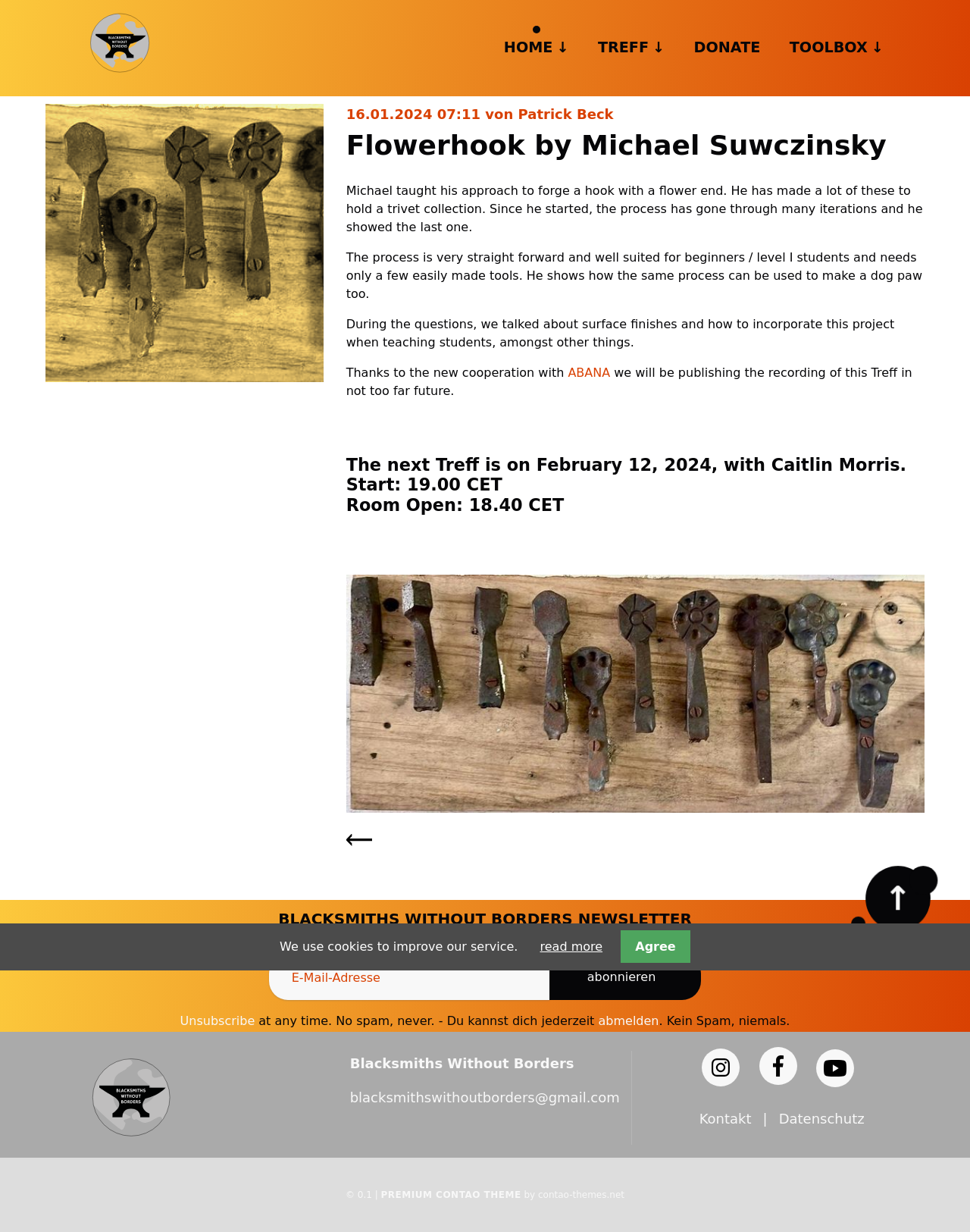What is the date of the next Treff event?
Carefully analyze the image and provide a detailed answer to the question.

The webpage mentions 'The next Treff is on February 12, 2024, with Caitlin Morris.' in the main content, indicating that the date of the next Treff event is February 12, 2024.